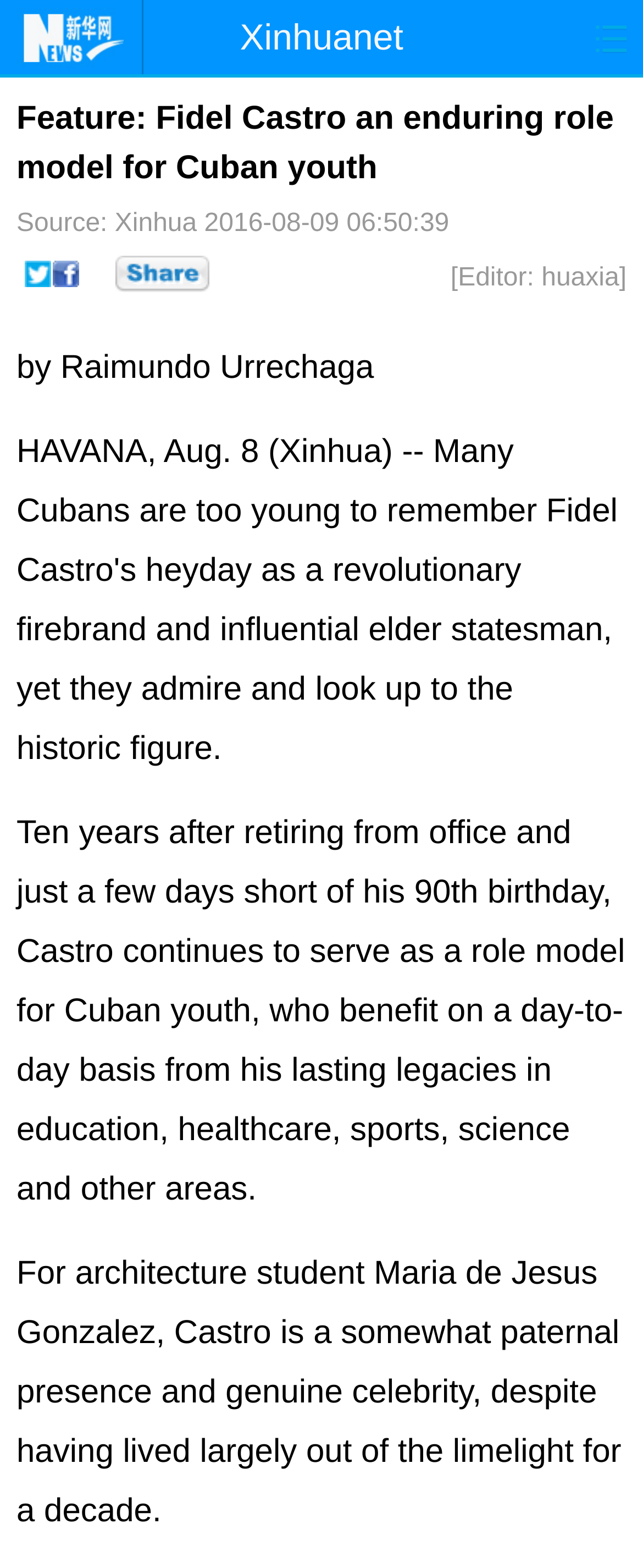Please specify the bounding box coordinates for the clickable region that will help you carry out the instruction: "Click on the Xinhuanet link".

[0.221, 0.0, 0.64, 0.047]